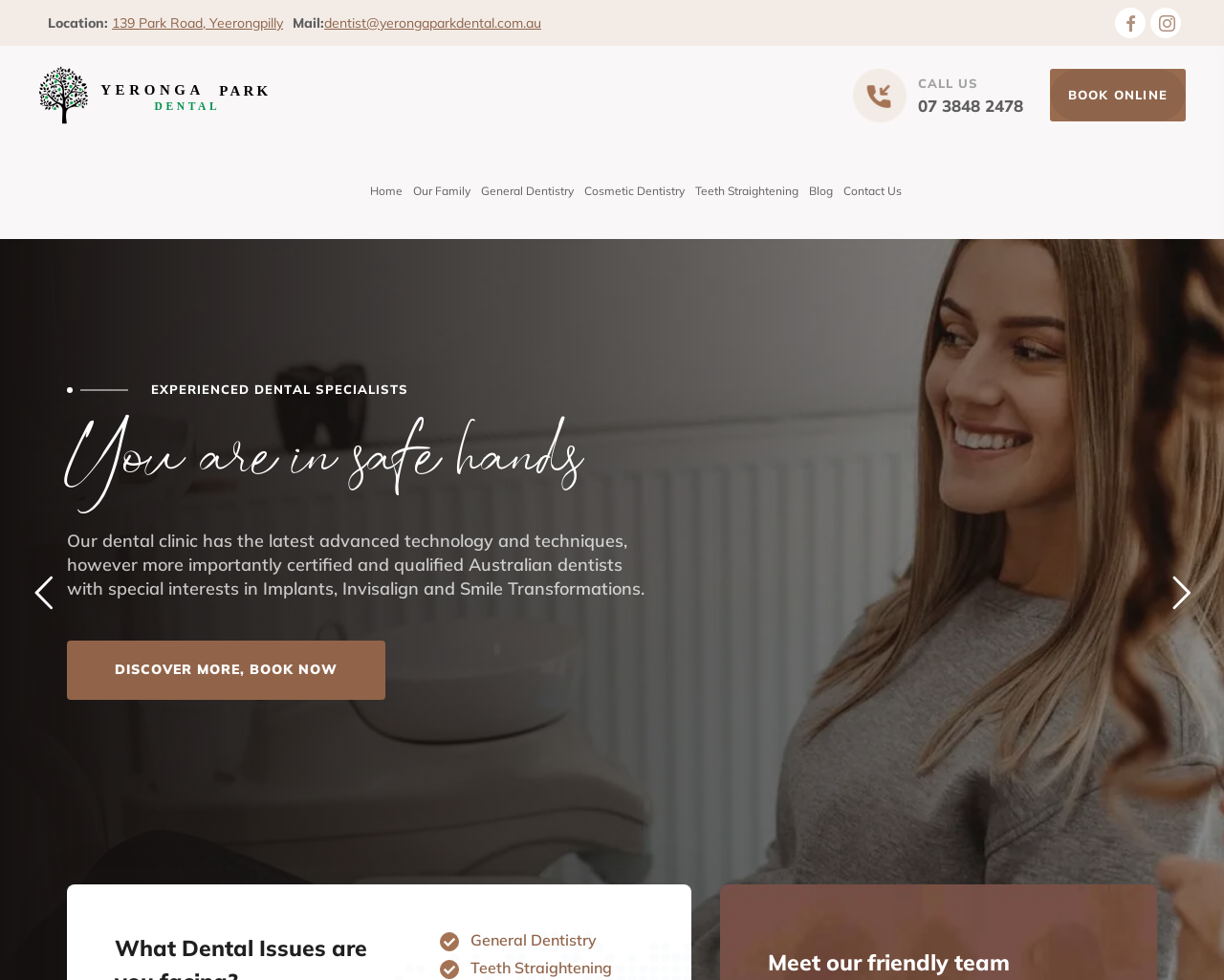Extract the bounding box coordinates for the HTML element that matches this description: "Blog". The coordinates should be four float numbers between 0 and 1, i.e., [left, top, right, bottom].

[0.661, 0.147, 0.68, 0.244]